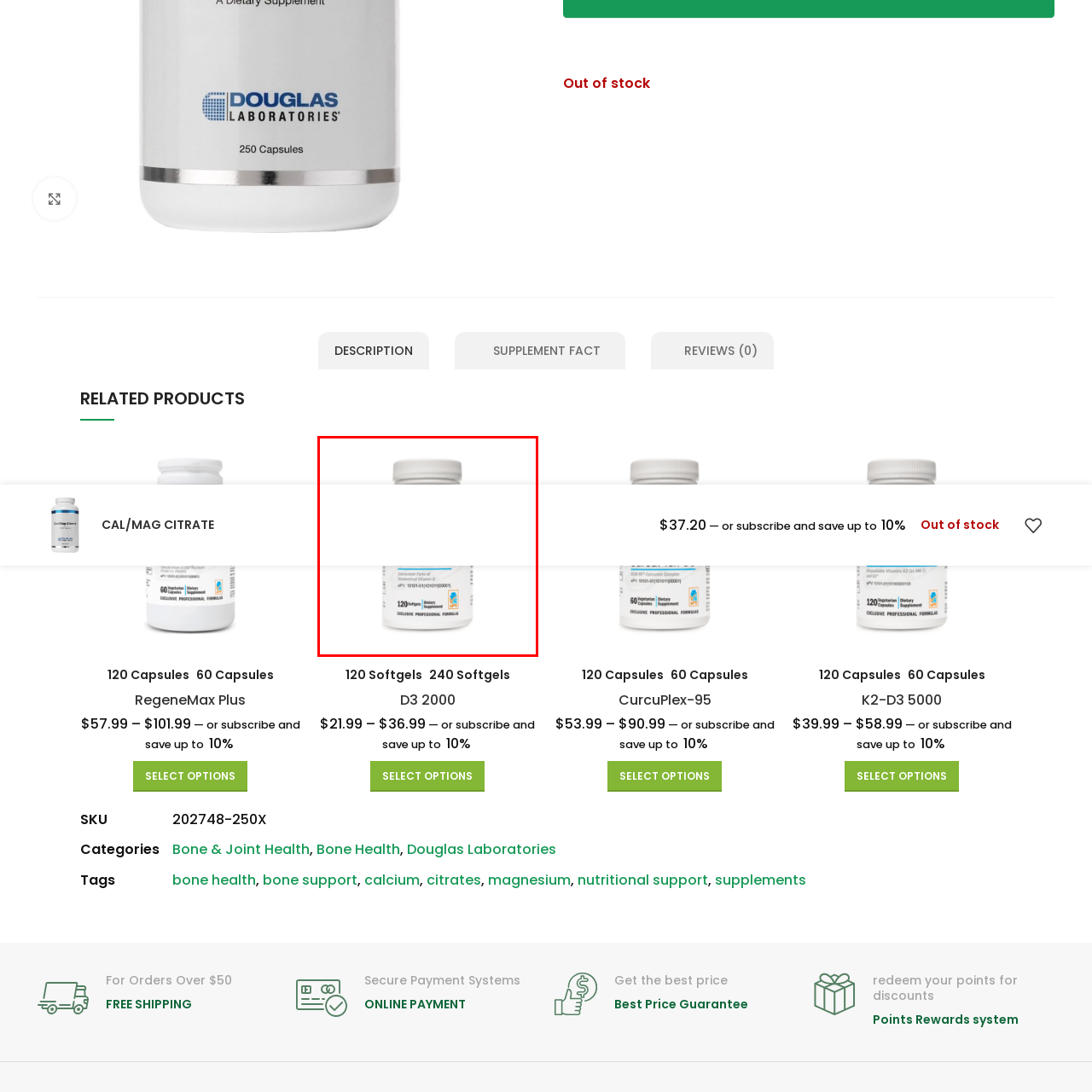What is the purpose of vitamin D in the body?  
Study the image enclosed by the red boundary and furnish a detailed answer based on the visual details observed in the image.

According to the label, vitamin D is crucial for various bodily functions, including bone health and immune support. This suggests that the supplement is intended to support overall health and wellness by providing a convenient form of vitamin D.